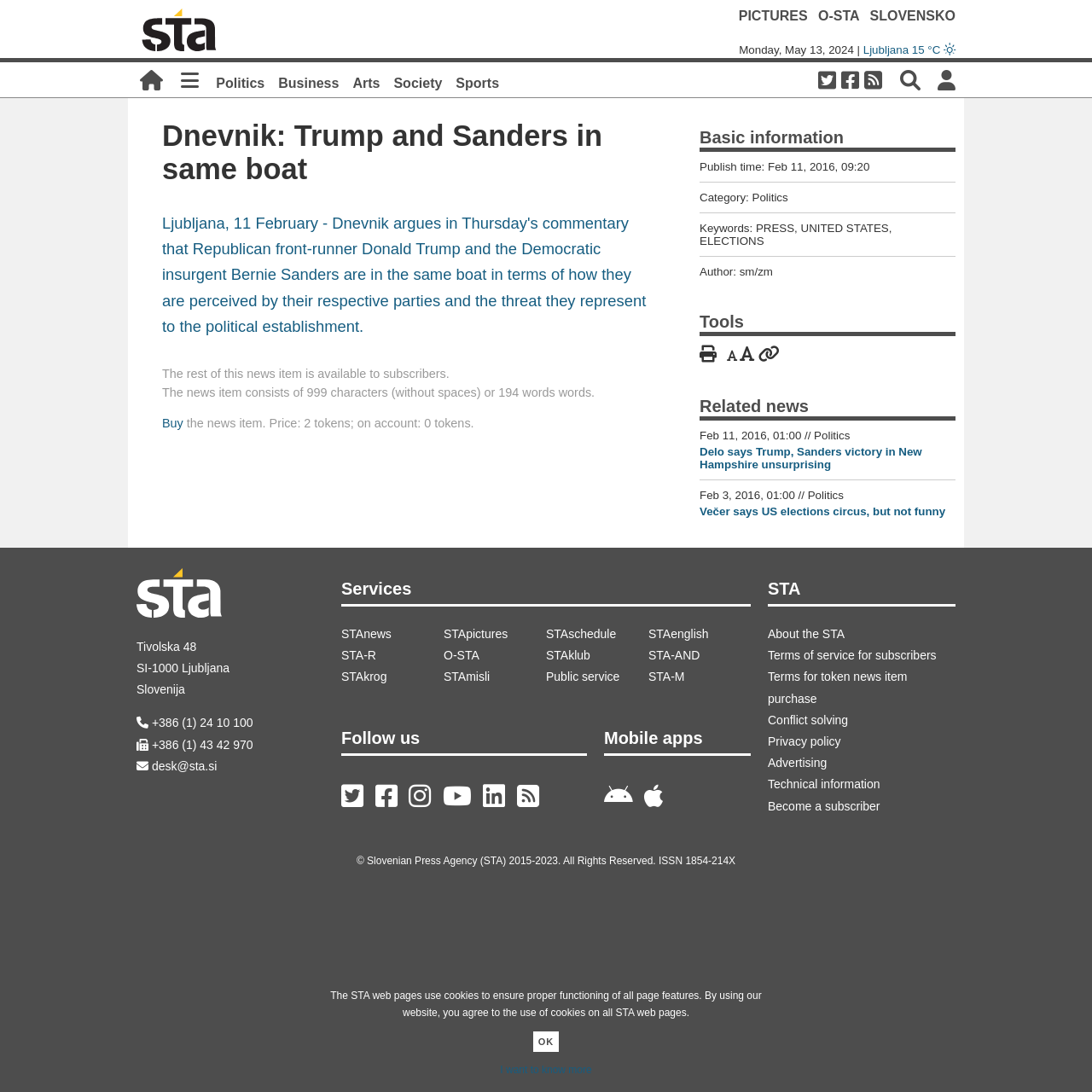What is the publication date of the news item?
Offer a detailed and exhaustive answer to the question.

I found the publication date by looking at the 'Publish time:' section in the 'Basic information' section, which is located in the complementary section of the webpage. The exact date and time are 'Feb 11, 2016, 09:20'.